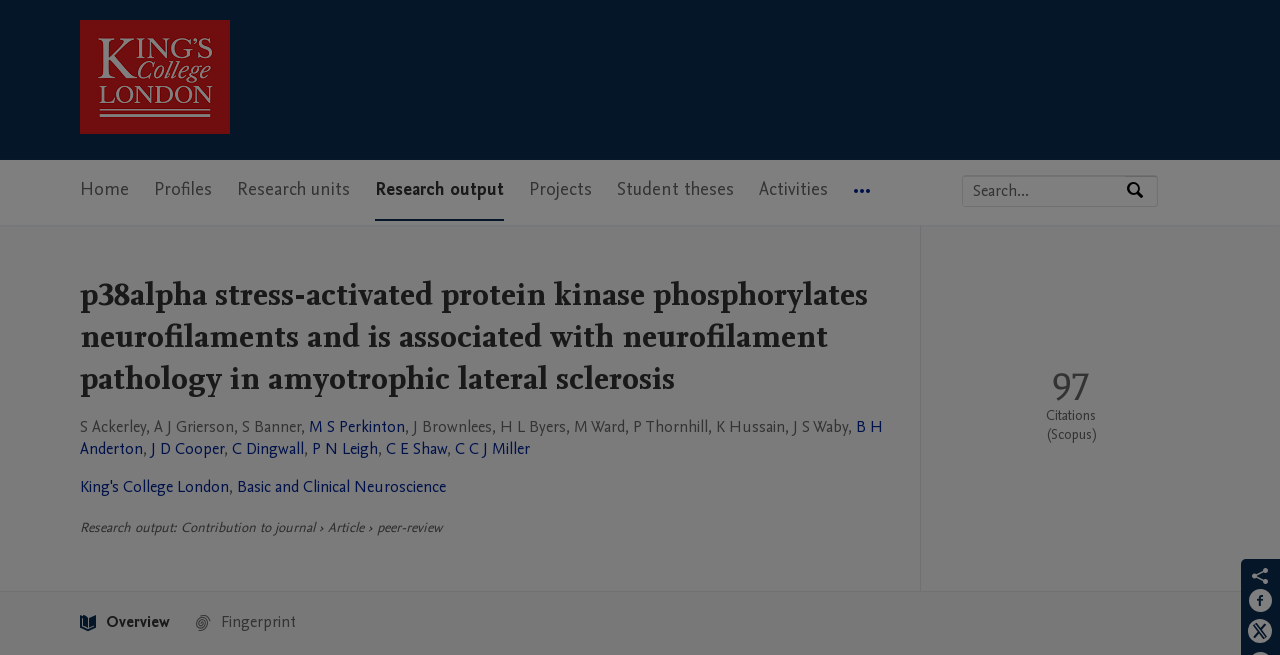Identify the webpage's primary heading and generate its text.

p38alpha stress-activated protein kinase phosphorylates neurofilaments and is associated with neurofilament pathology in amyotrophic lateral sclerosis